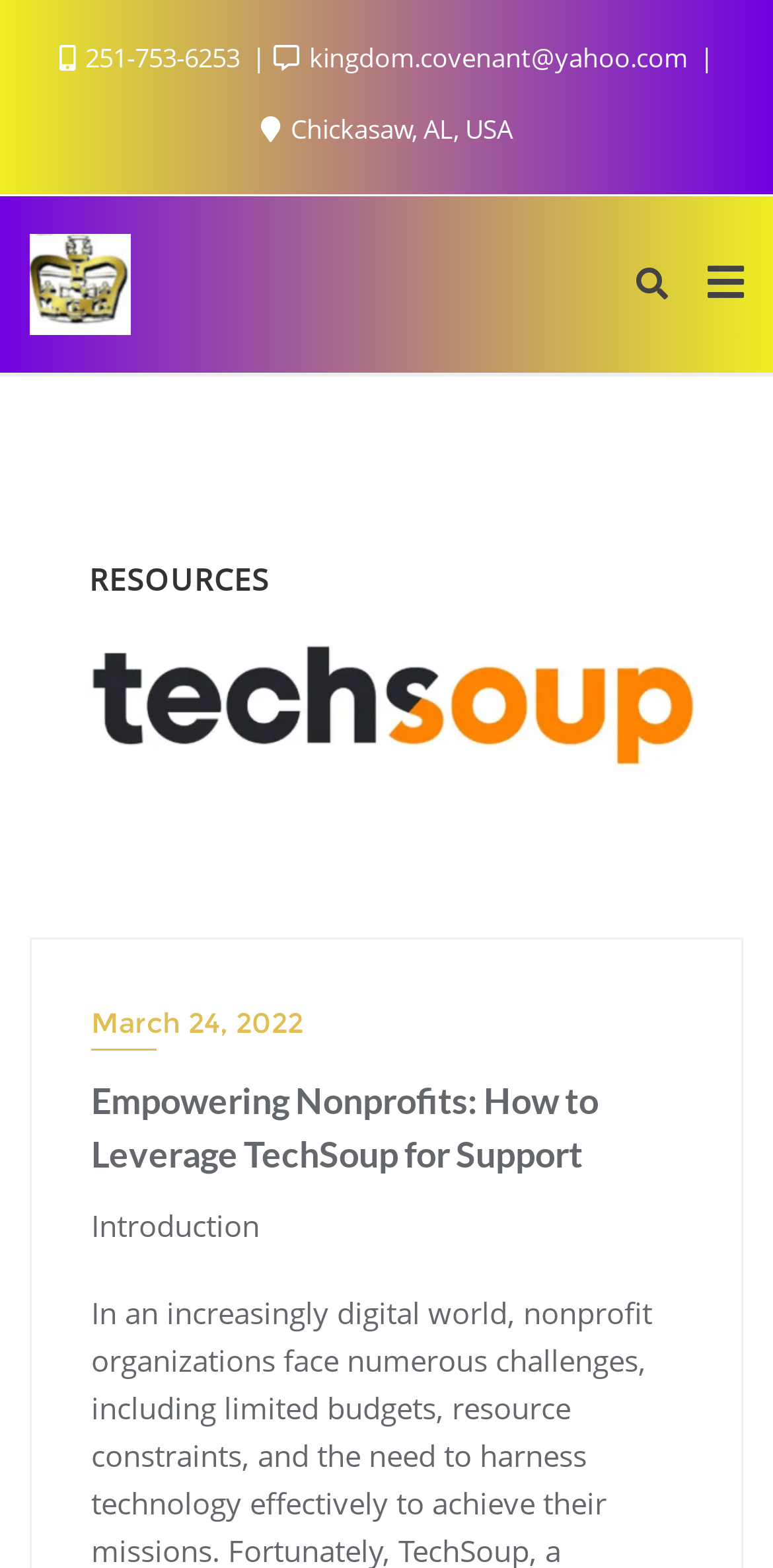Write a detailed summary of the webpage, including text, images, and layout.

The webpage appears to be an article or blog post titled "Empowering Nonprofits: How to Leverage TechSoup for Support" from Kingdom Covenant Connections, Inc. At the top of the page, there is a logo on the left side, accompanied by contact information, including a phone number, email address, and location. 

Below the logo, there are two icons, one representing a search function and the other representing a menu. 

The main content of the page is divided into two sections. The top section features a large image with the title of the article, "Empowering Nonprofits: How to Leverage TechSoup for Support", which is also a heading. Below the image, there is a date, "March 24, 2022", indicating when the article was published.

The bottom section of the page contains the article's content, which starts with the subtitle "Introduction". The introduction discusses the challenges faced by nonprofit organizations in the digital world, including limited budgets, resource constraints, and the need to harness technology effectively to achieve their missions.